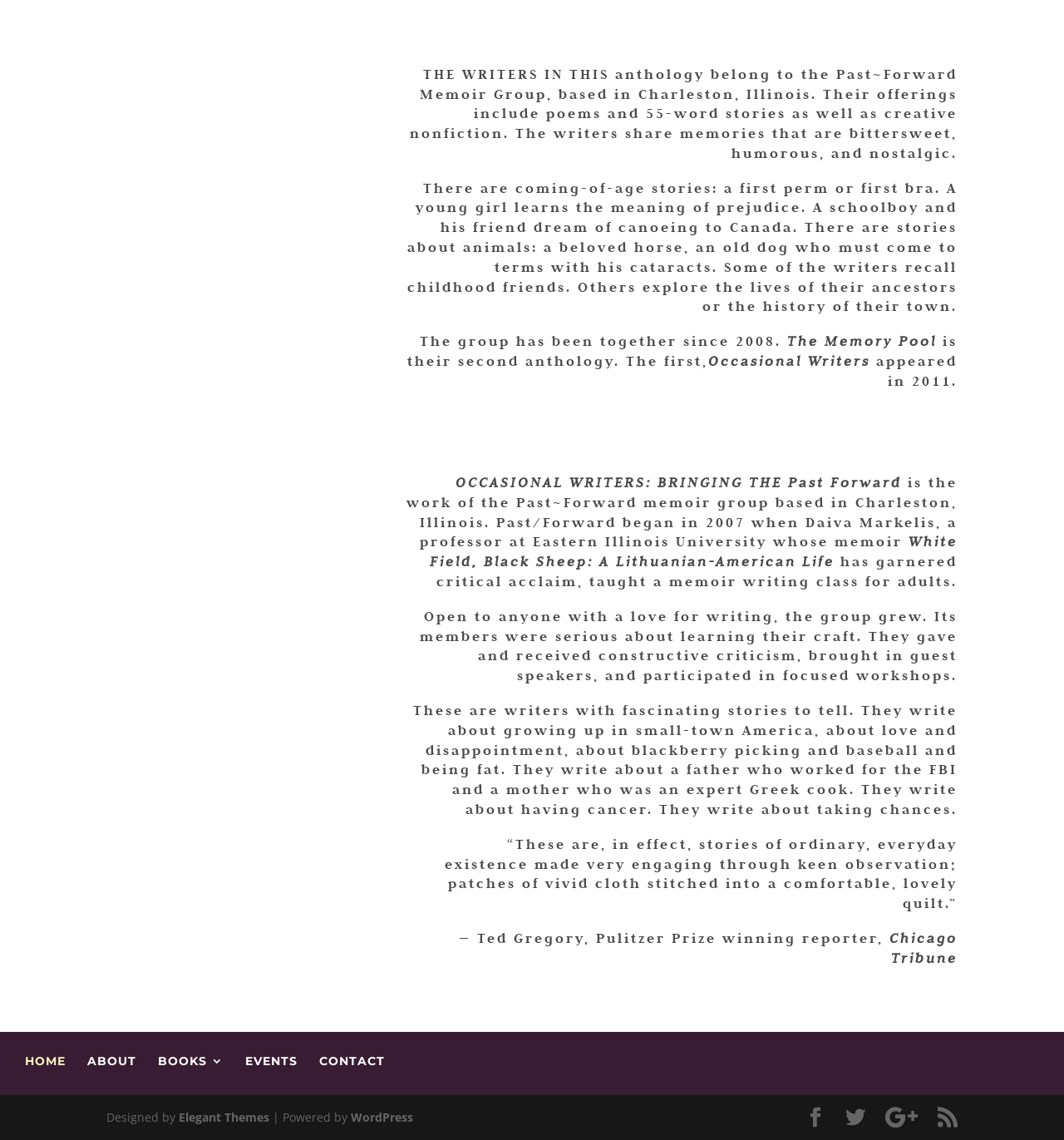How many links are in the footer section?
Please respond to the question thoroughly and include all relevant details.

I found the answer by looking at the links in the footer section, which are 'HOME', 'ABOUT', 'BOOKS 3', 'EVENTS', and 'CONTACT'. I counted these links to get the answer.